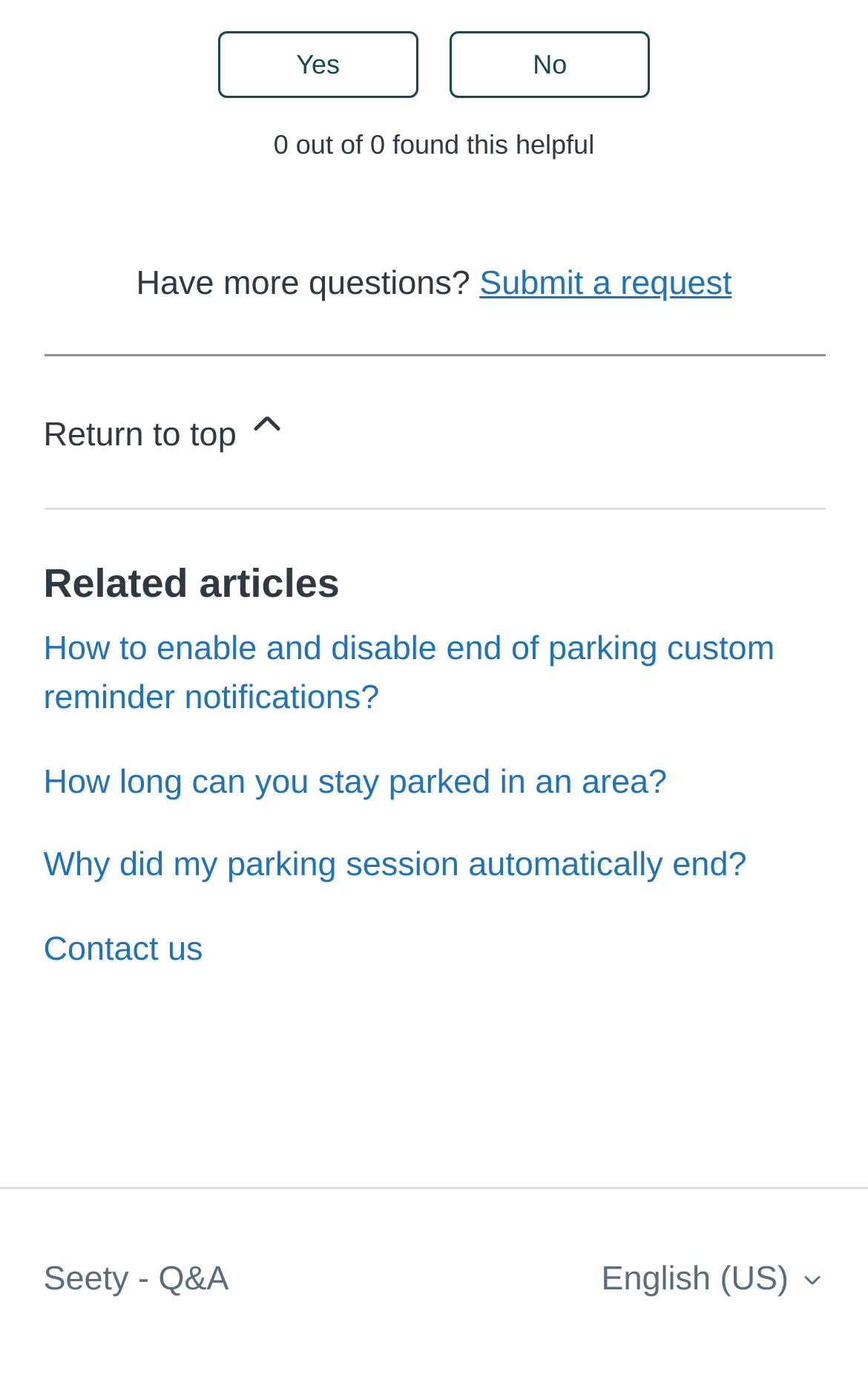Determine the bounding box coordinates for the area you should click to complete the following instruction: "Submit a request".

[0.552, 0.192, 0.843, 0.22]